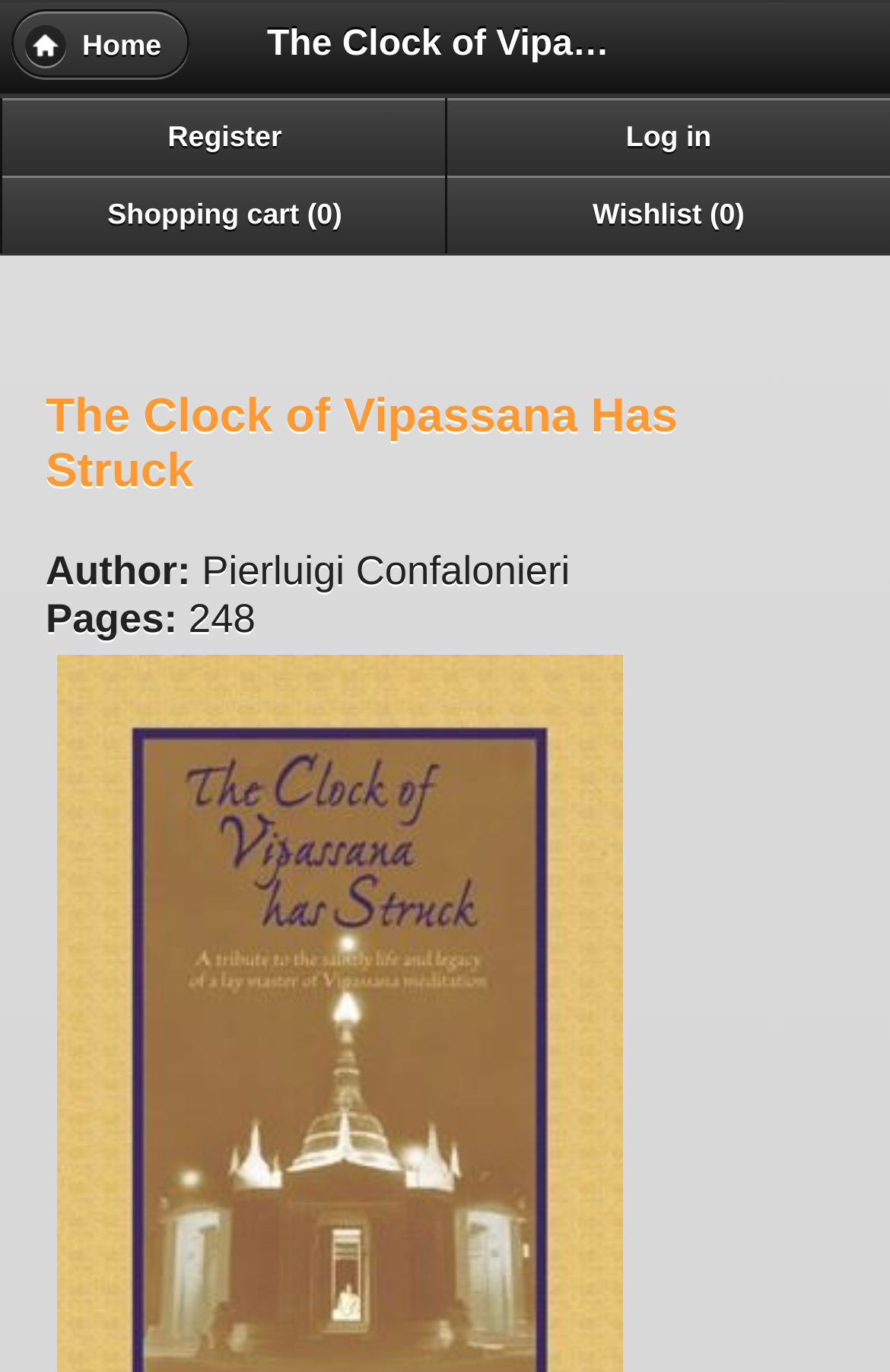Find the bounding box of the element with the following description: "Home". The coordinates must be four float numbers between 0 and 1, formatted as [left, top, right, bottom].

[0.013, 0.007, 0.212, 0.057]